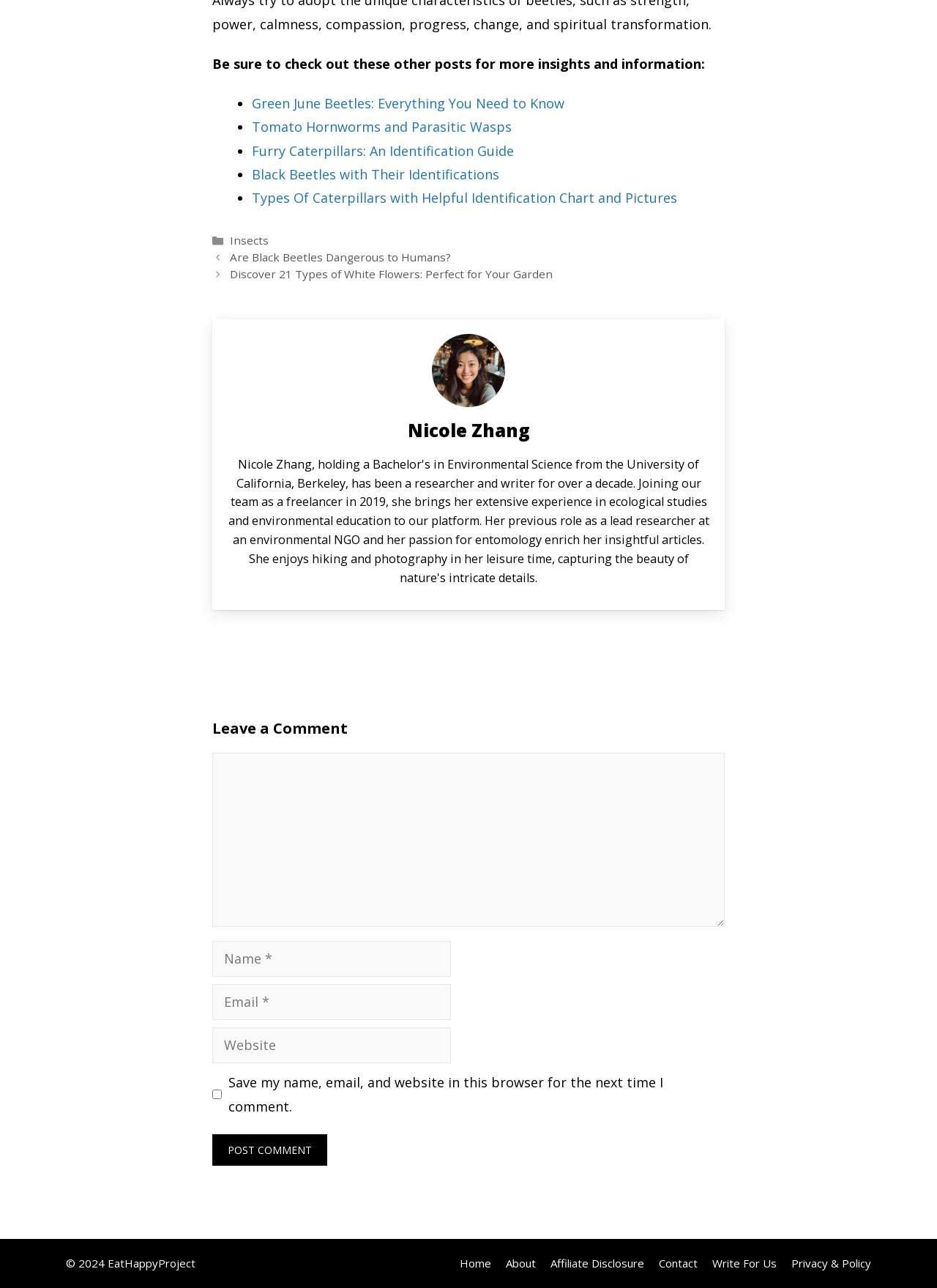What is the copyright year of the website?
Based on the image, provide your answer in one word or phrase.

2024